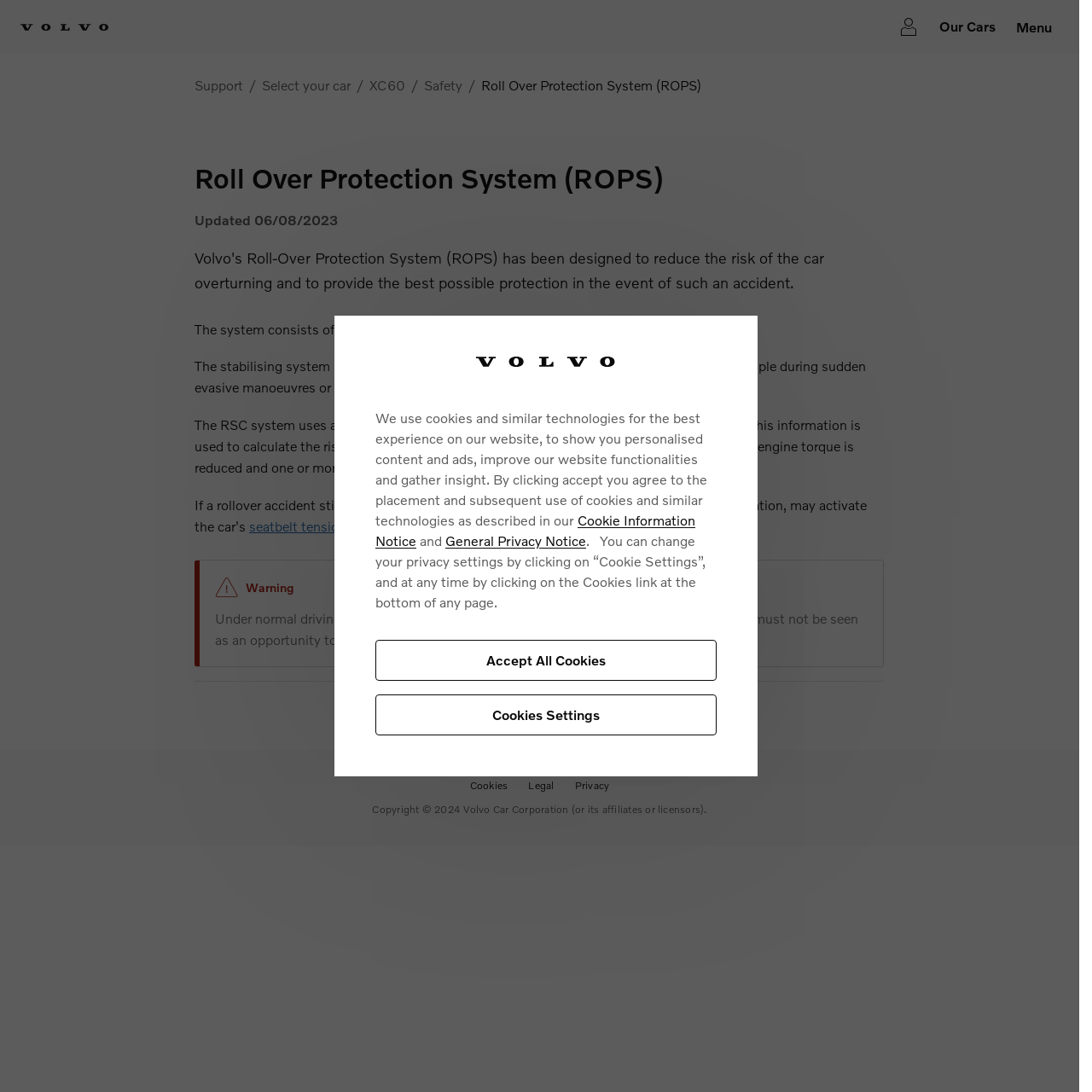Provide the bounding box coordinates of the HTML element this sentence describes: "inflatable curtains". The bounding box coordinates consist of four float numbers between 0 and 1, i.e., [left, top, right, bottom].

[0.354, 0.474, 0.453, 0.489]